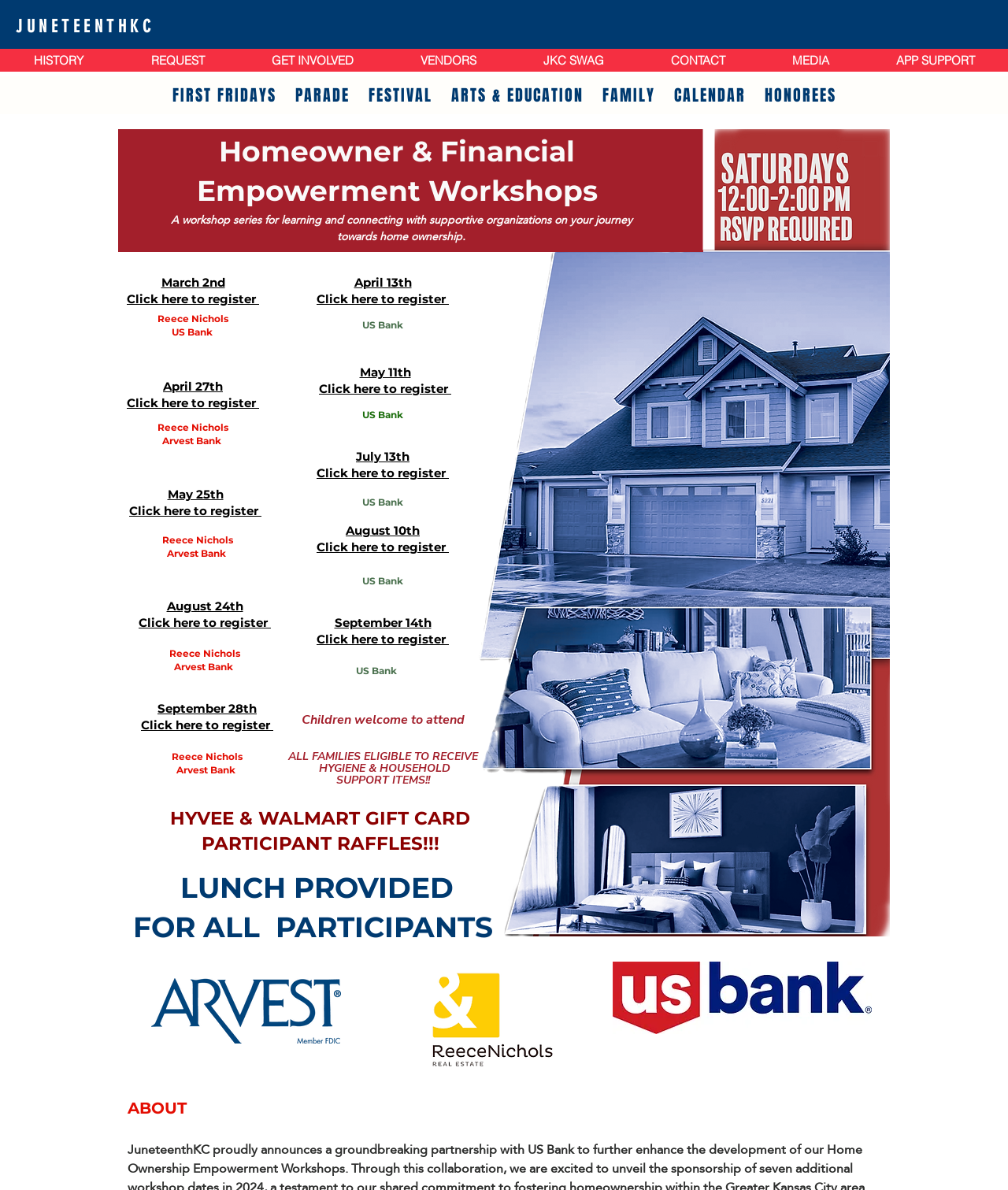How many navigation menus are there?
Using the image, provide a concise answer in one word or a short phrase.

2